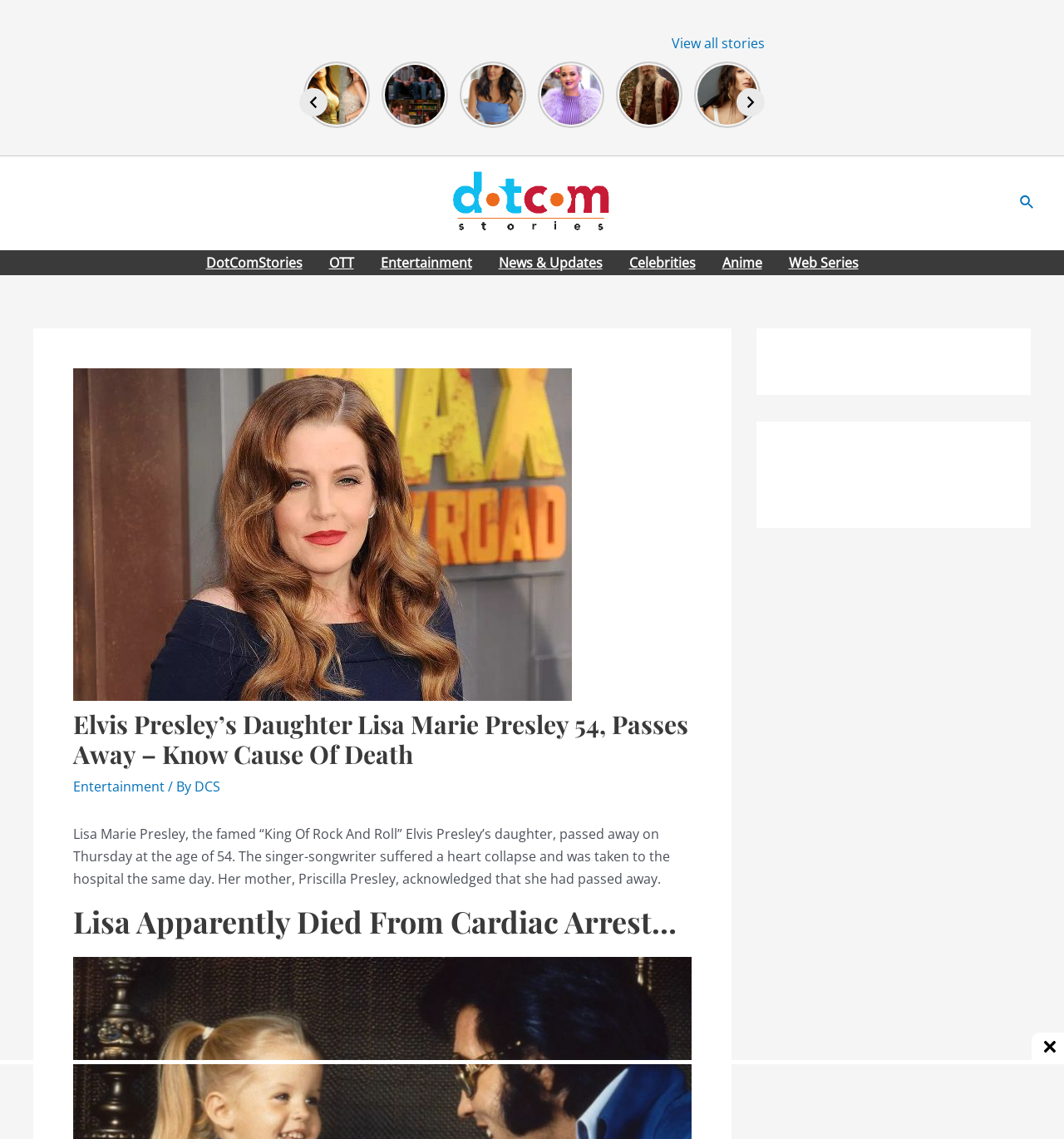Given the element description: "OTT", predict the bounding box coordinates of this UI element. The coordinates must be four float numbers between 0 and 1, given as [left, top, right, bottom].

[0.296, 0.219, 0.345, 0.241]